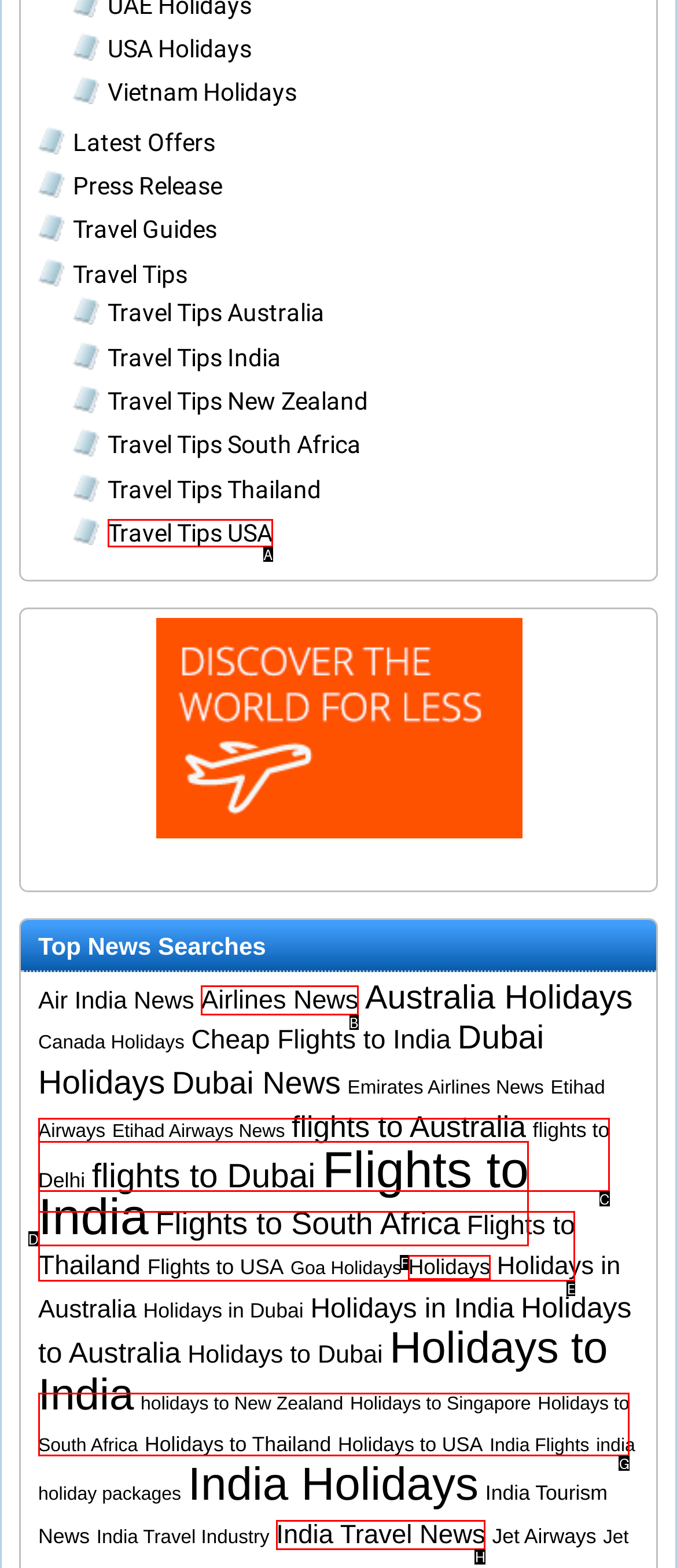Select the letter that corresponds to the description: Transcripts. Provide your answer using the option's letter.

None